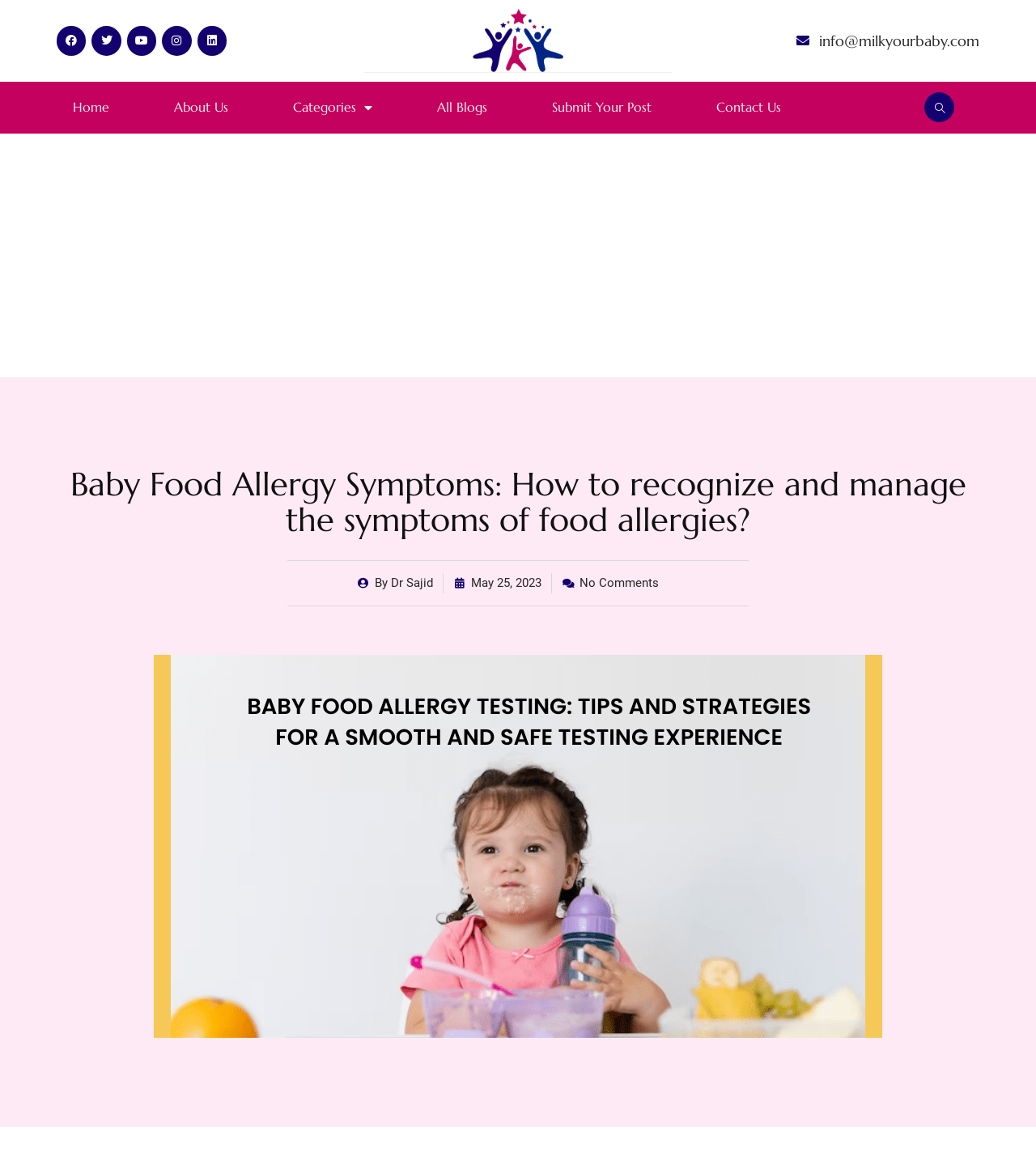Please identify the bounding box coordinates of the area that needs to be clicked to follow this instruction: "View Contact Us page".

[0.66, 0.077, 0.785, 0.108]